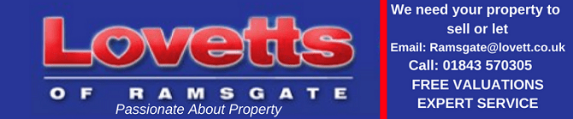Give a one-word or one-phrase response to the question:
What is the background color of the image?

Rich blue